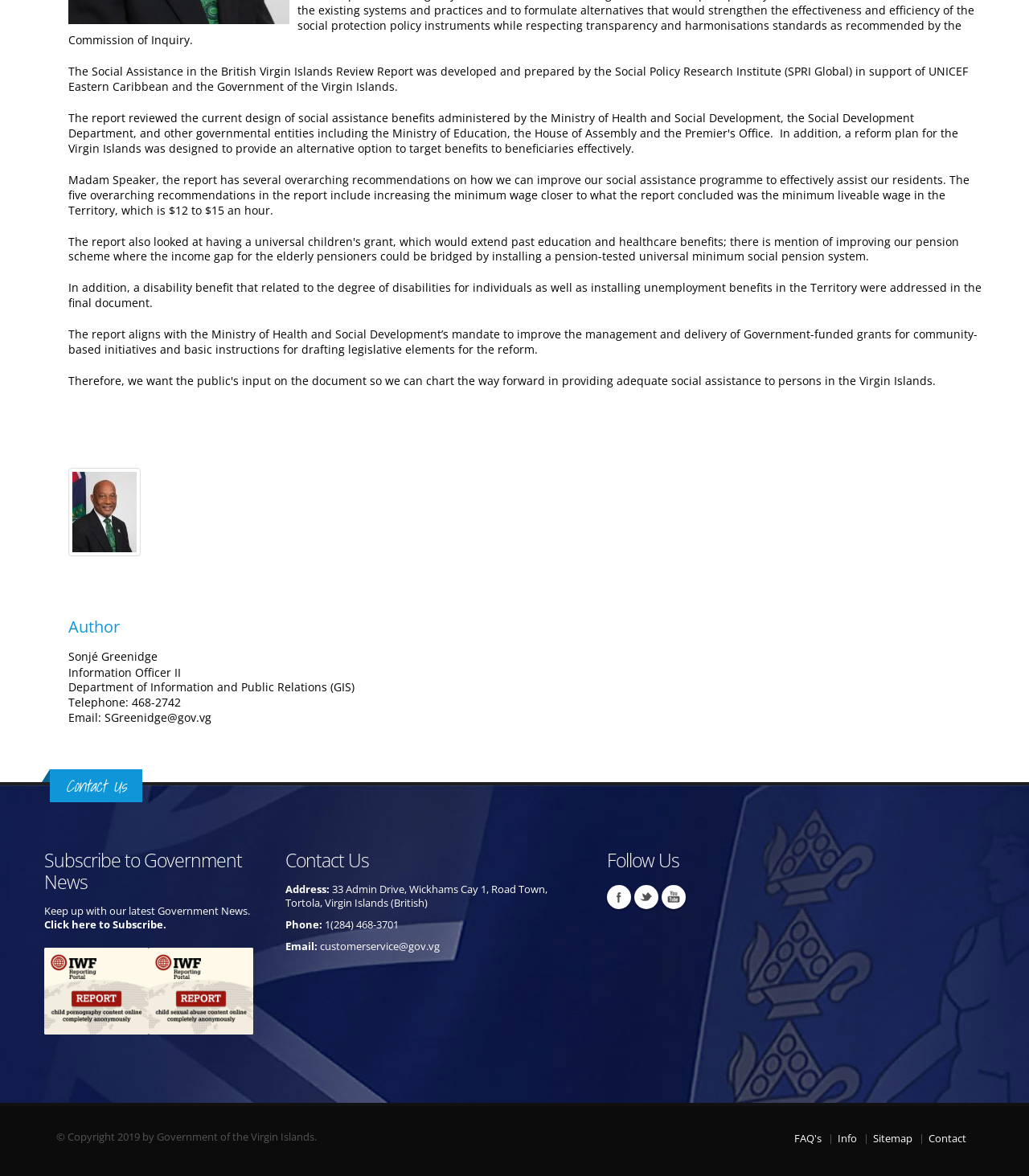What are the social media platforms that the Government of the Virgin Islands is on?
Provide an in-depth answer to the question, covering all aspects.

The social media platforms that the Government of the Virgin Islands is on can be found in the 'Follow Us' section, which is located at the bottom of the webpage. The platforms listed are Facebook, Twitter, and Youtube.